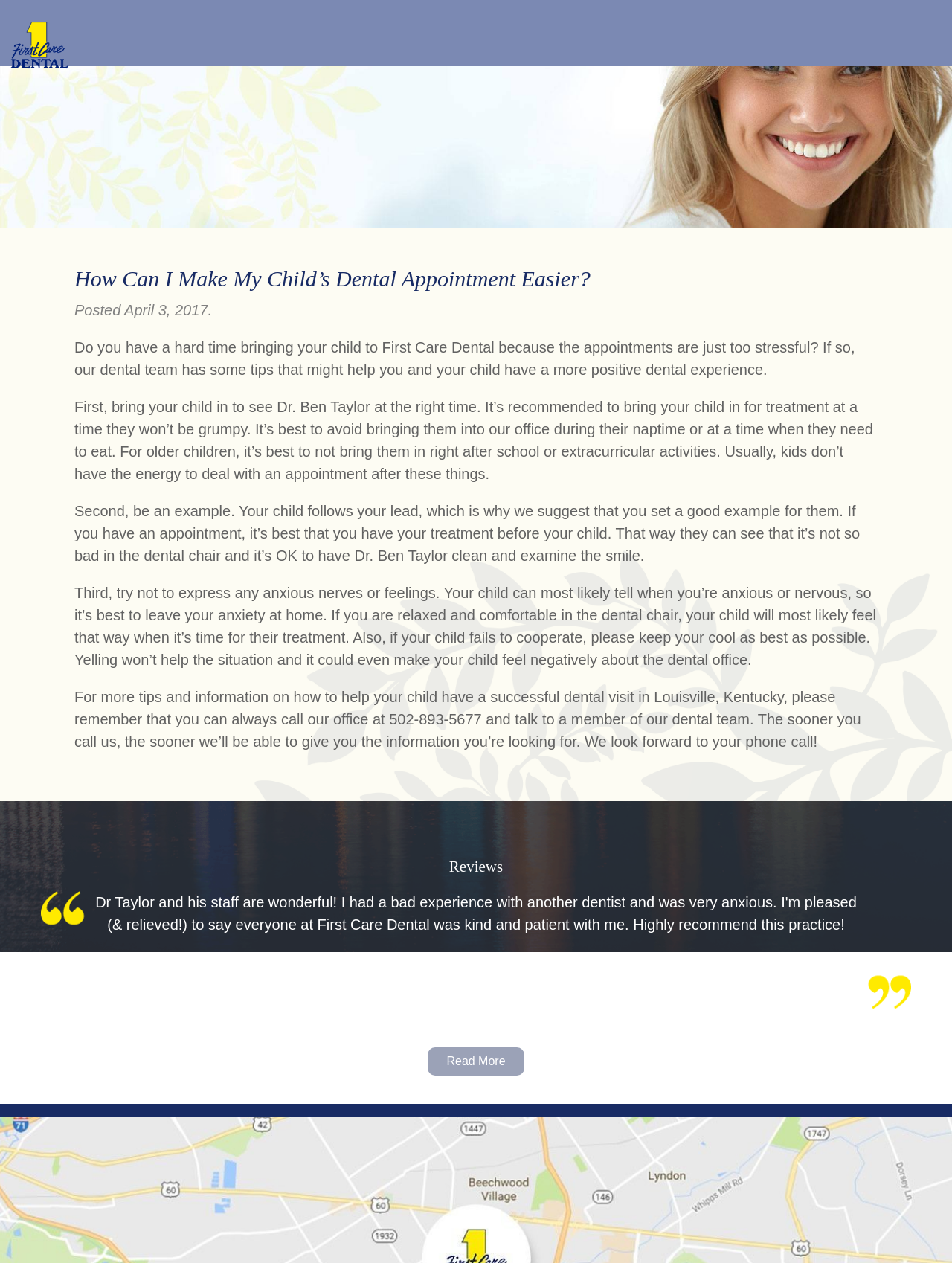Please identify the bounding box coordinates of the element I need to click to follow this instruction: "Call the phone number".

[0.779, 0.03, 0.988, 0.046]